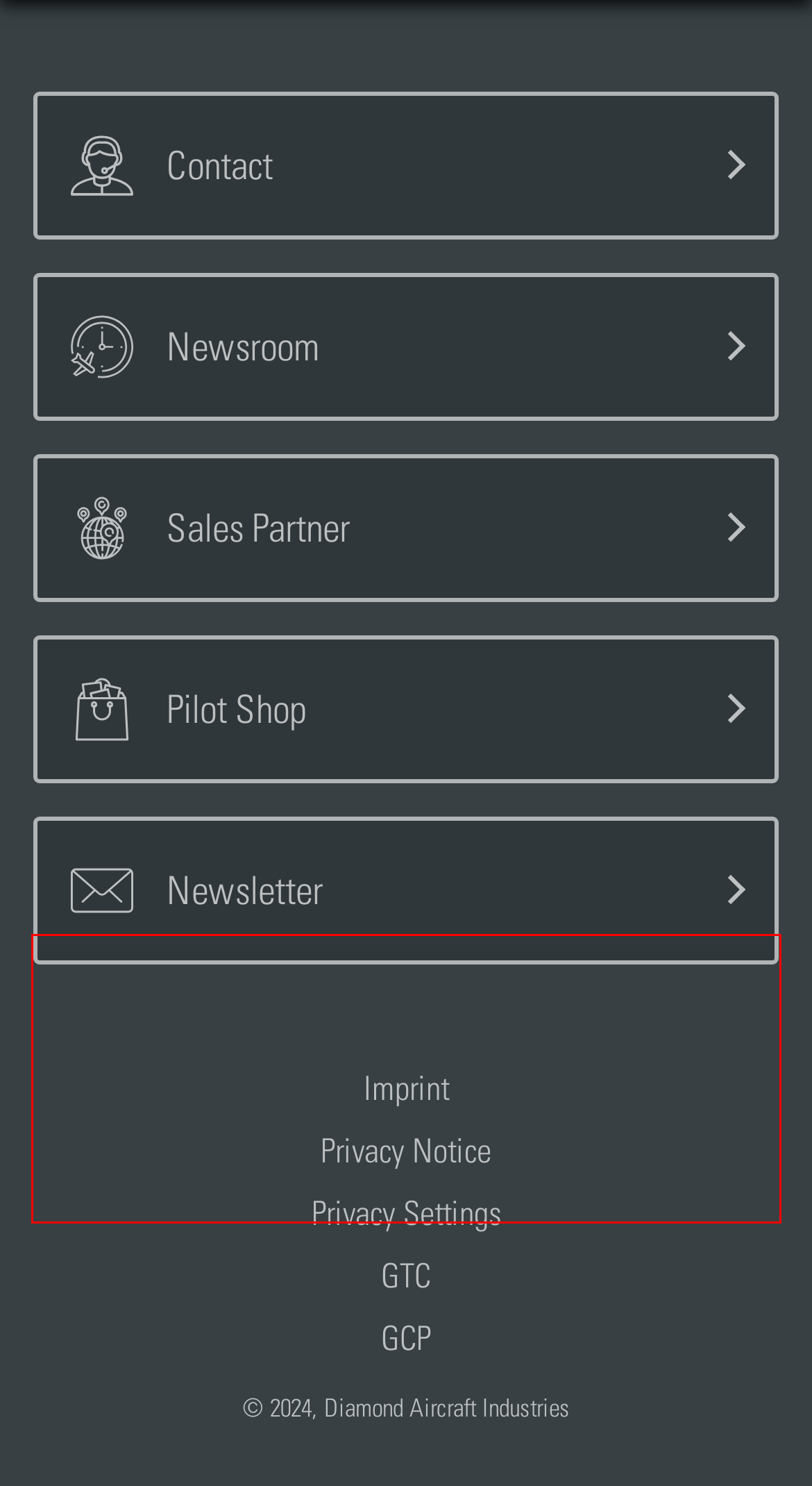Using the provided webpage screenshot, recognize the text content in the area marked by the red bounding box.

LIFT Academy, located at the Indianapolis International Airport, partnered exclusively with Diamond Aircraft Industries in 2018 as it launched its flight training program with brand new DA40 NG single-engine aircraft and Diamond DA42-VI twin-engine aircraft. Just three years later, LIFT has become one of the largest flight training institutions in the country and its students have operated more than 110,000 training hours on the fleet.